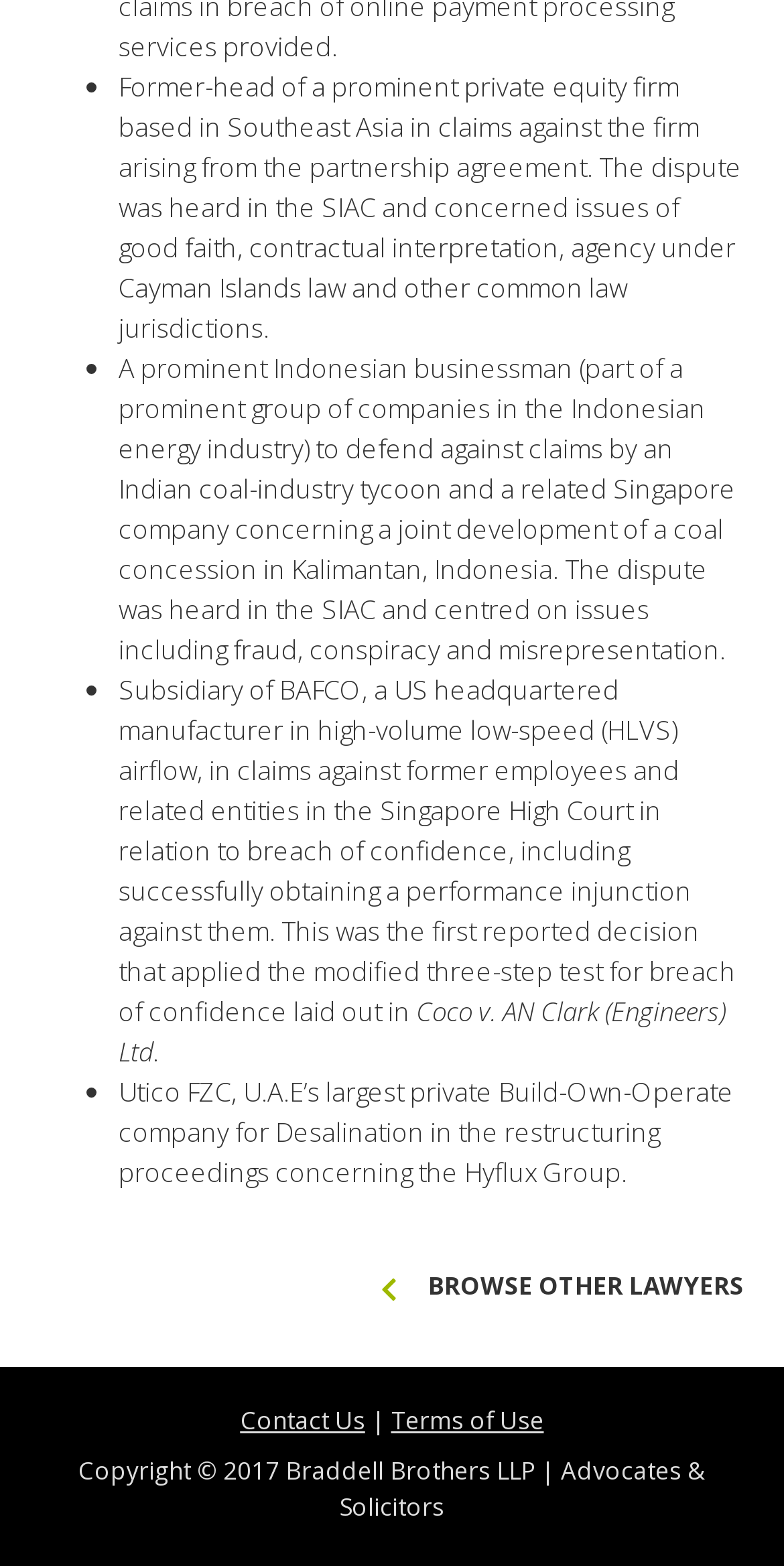Determine the bounding box coordinates (top-left x, top-left y, bottom-right x, bottom-right y) of the UI element described in the following text: Contact Us

[0.306, 0.896, 0.465, 0.918]